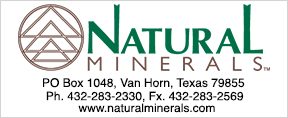Using the details from the image, please elaborate on the following question: Where is the P.O. Box address located?

The contact information provided below the logo includes a P.O. Box address, which is specified to be located in Van Horn, Texas, indicating the company's physical presence in this region.